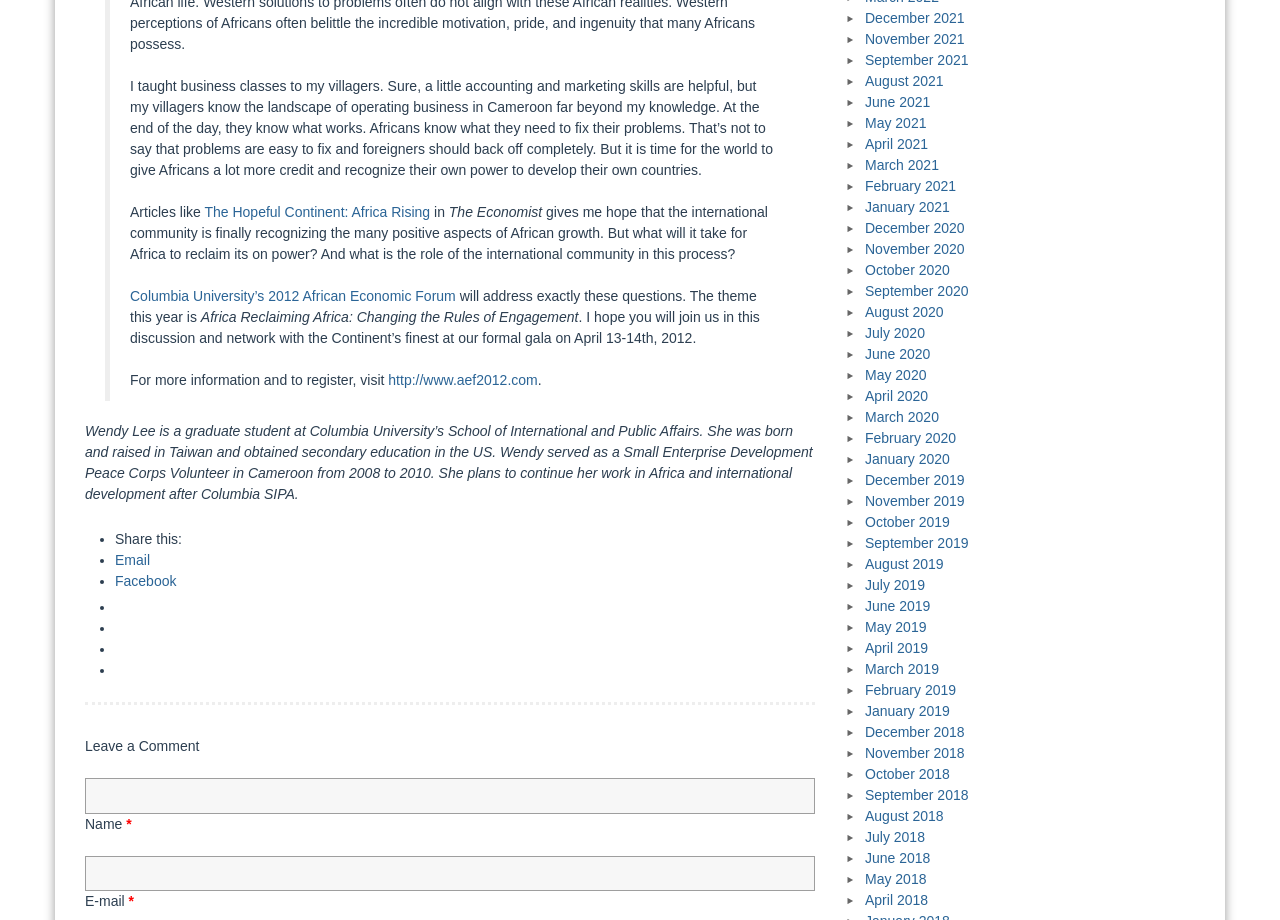What is the theme of the 2012 African Economic Forum?
Based on the screenshot, respond with a single word or phrase.

Africa Reclaiming Africa